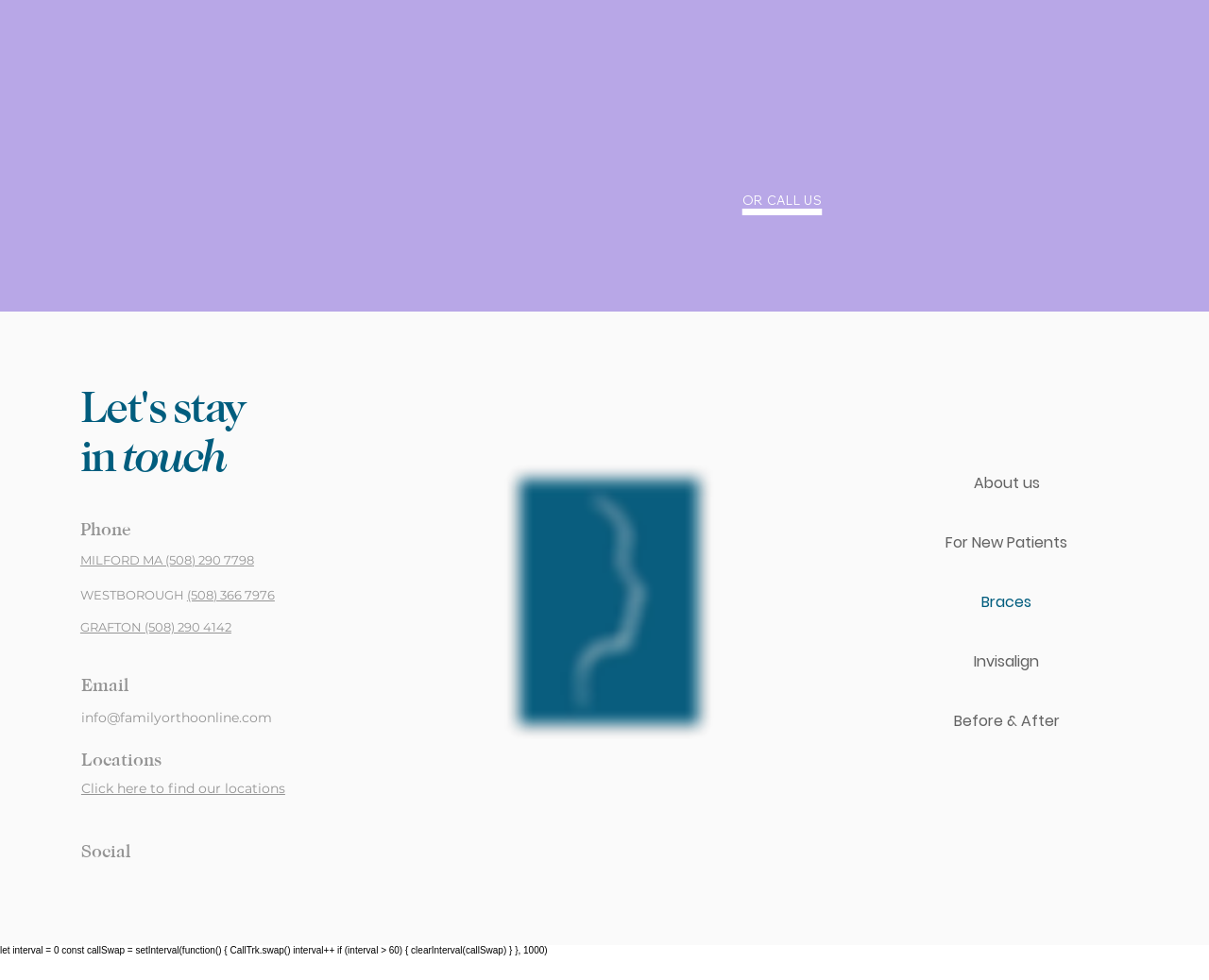Please find and report the bounding box coordinates of the element to click in order to perform the following action: "Visit Instagram". The coordinates should be expressed as four float numbers between 0 and 1, in the format [left, top, right, bottom].

[0.066, 0.884, 0.087, 0.909]